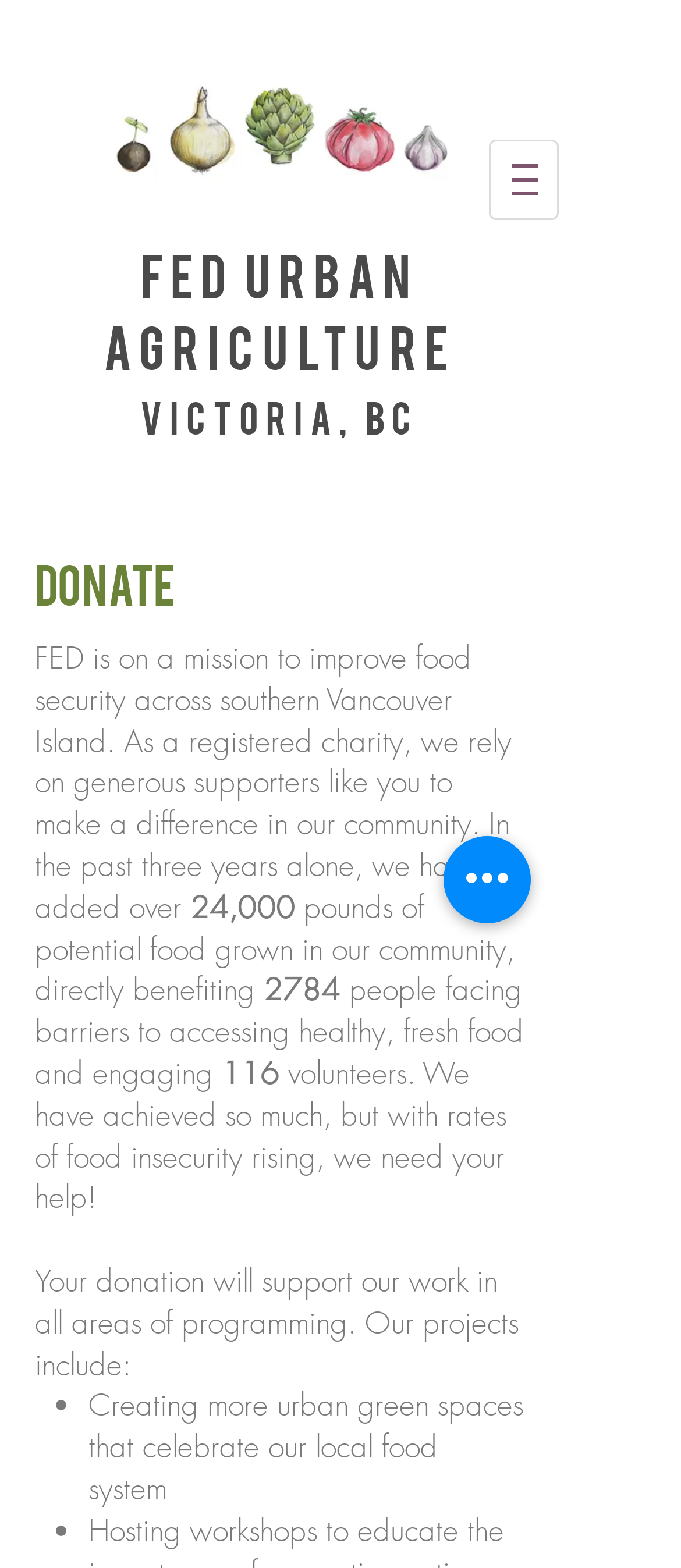Please answer the following question using a single word or phrase: 
What is the purpose of the 'Quick actions' button?

Donate or support